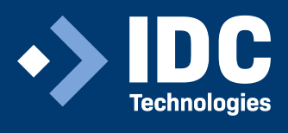Explain the contents of the image with as much detail as possible.

The image features the logo of IDC Technologies, prominently displayed against a deep blue background. The logo includes a distinctive graphic element, consisting of a diagonal arrow that points towards the right, next to a stylized representation of the letters "IDC" in bold white font. Below "IDC," the word "Technologies" is inscribed in a slightly smaller, yet equally bold, font. This logo represents IDC Technologies, an organization known for its focus on providing practical and technical training across various engineering disciplines.